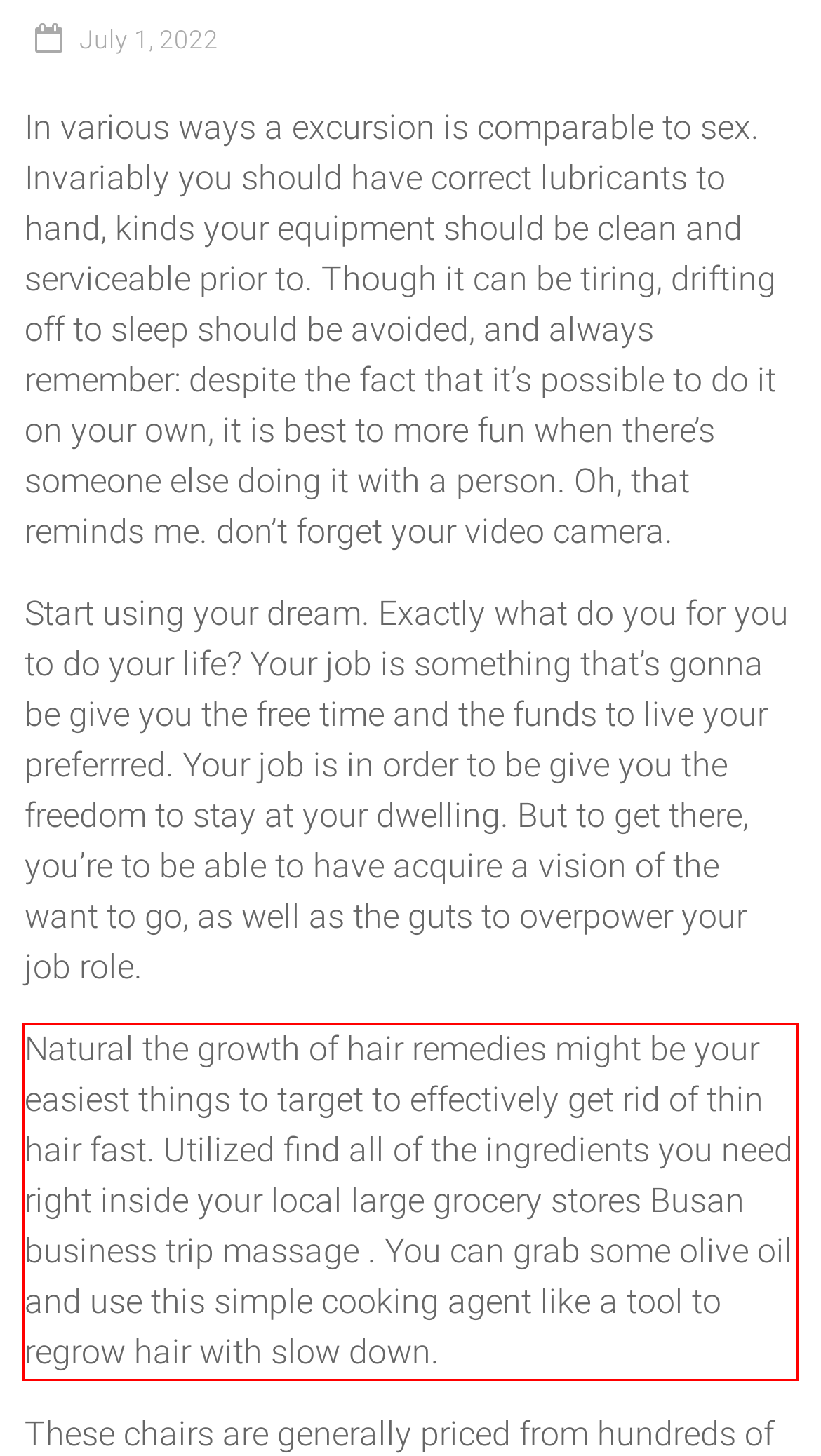Identify the text inside the red bounding box in the provided webpage screenshot and transcribe it.

Natural the growth of hair remedies might be your easiest things to target to effectively get rid of thin hair fast. Utilized find all of the ingredients you need right inside your local large grocery stores Busan business trip massage . You can grab some olive oil and use this simple cooking agent like a tool to regrow hair with slow down.